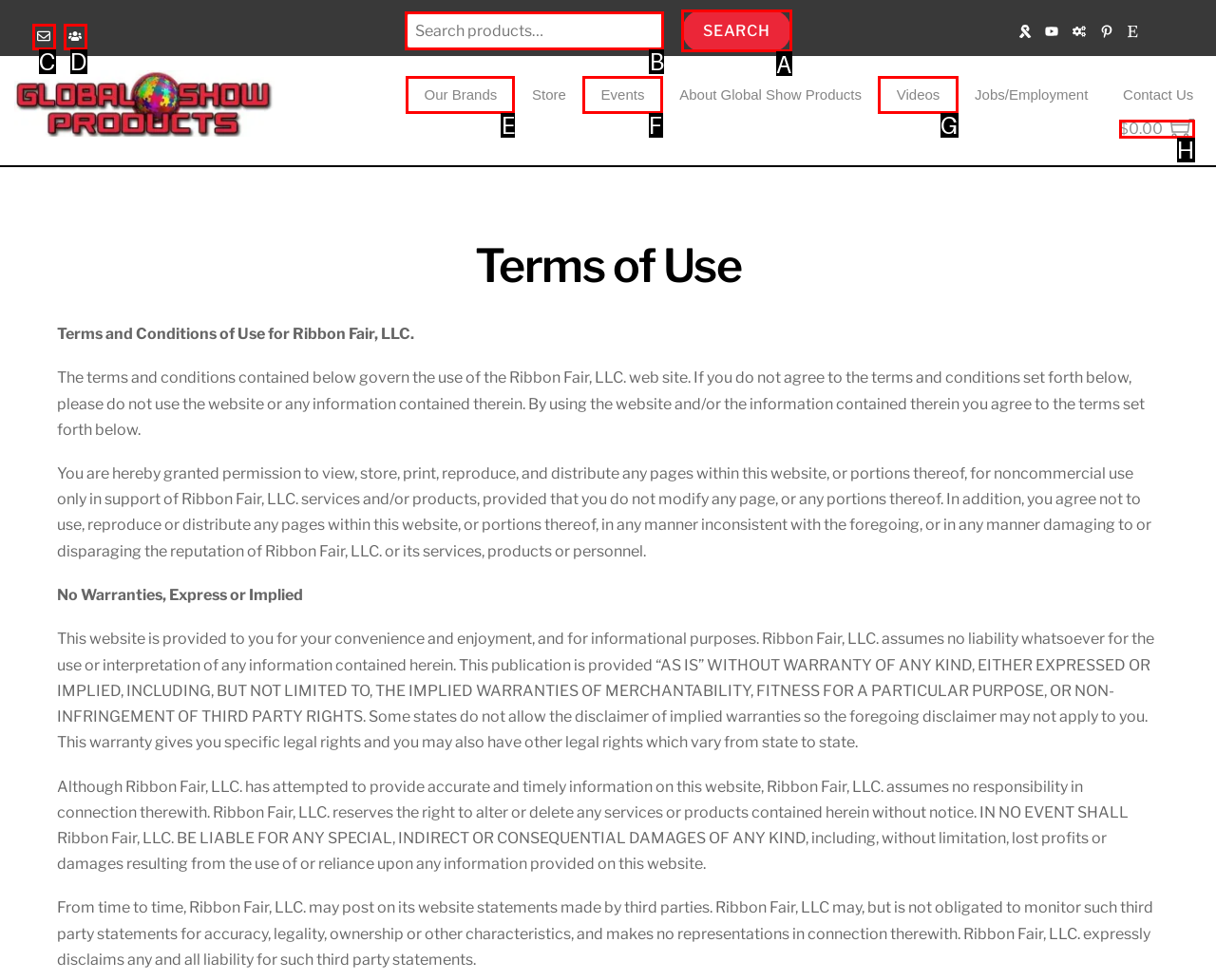Select the HTML element that best fits the description: Search
Respond with the letter of the correct option from the choices given.

A